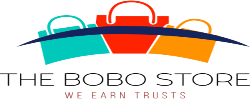Answer the question below with a single word or a brief phrase: 
What is symbolized by the colorful shopping bags in the logo?

Quality and customer engagement